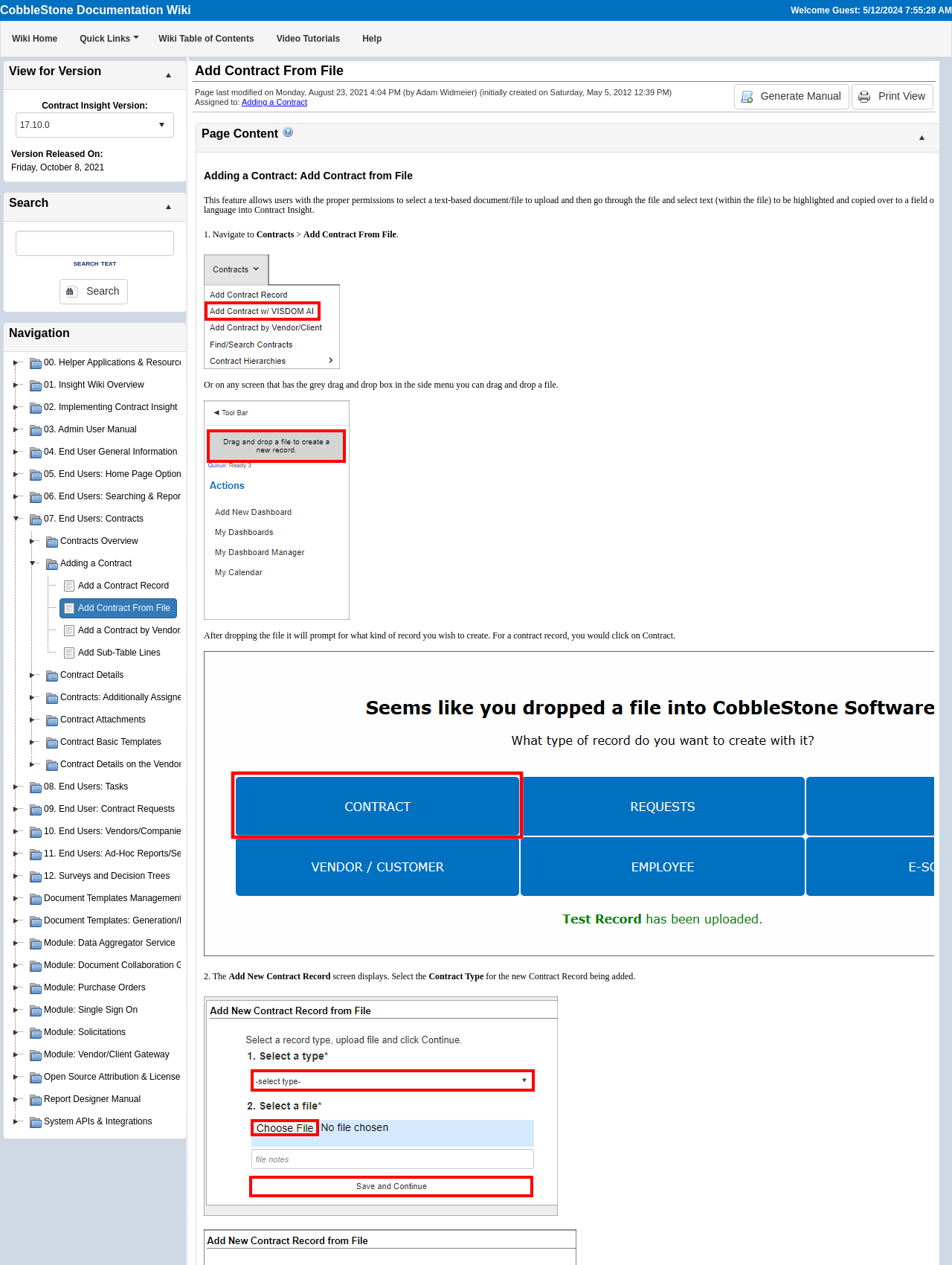Please specify the bounding box coordinates in the format (top-left x, top-left y, bottom-right x, bottom-right y), with all values as floating point numbers between 0 and 1. Identify the bounding box of the UI element described by: Add a Contract Record

[0.062, 0.455, 0.184, 0.471]